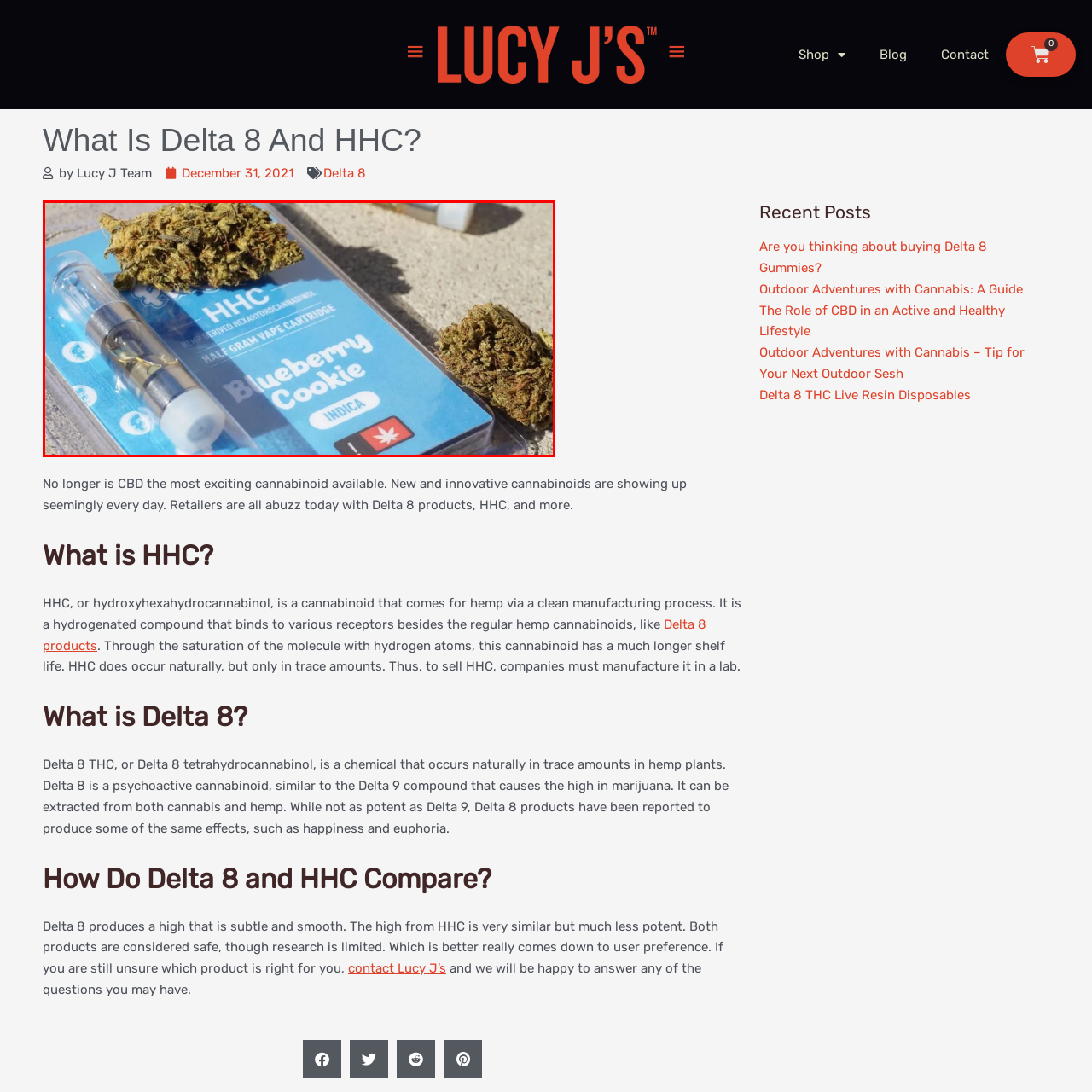Please scrutinize the portion of the image inside the purple boundary and provide an elaborate answer to the question below, relying on the visual elements: 
What is the classification of the product?

The blue packaging of the cartridge highlights the product's name and its indica classification, which is a type of cannabis classification.